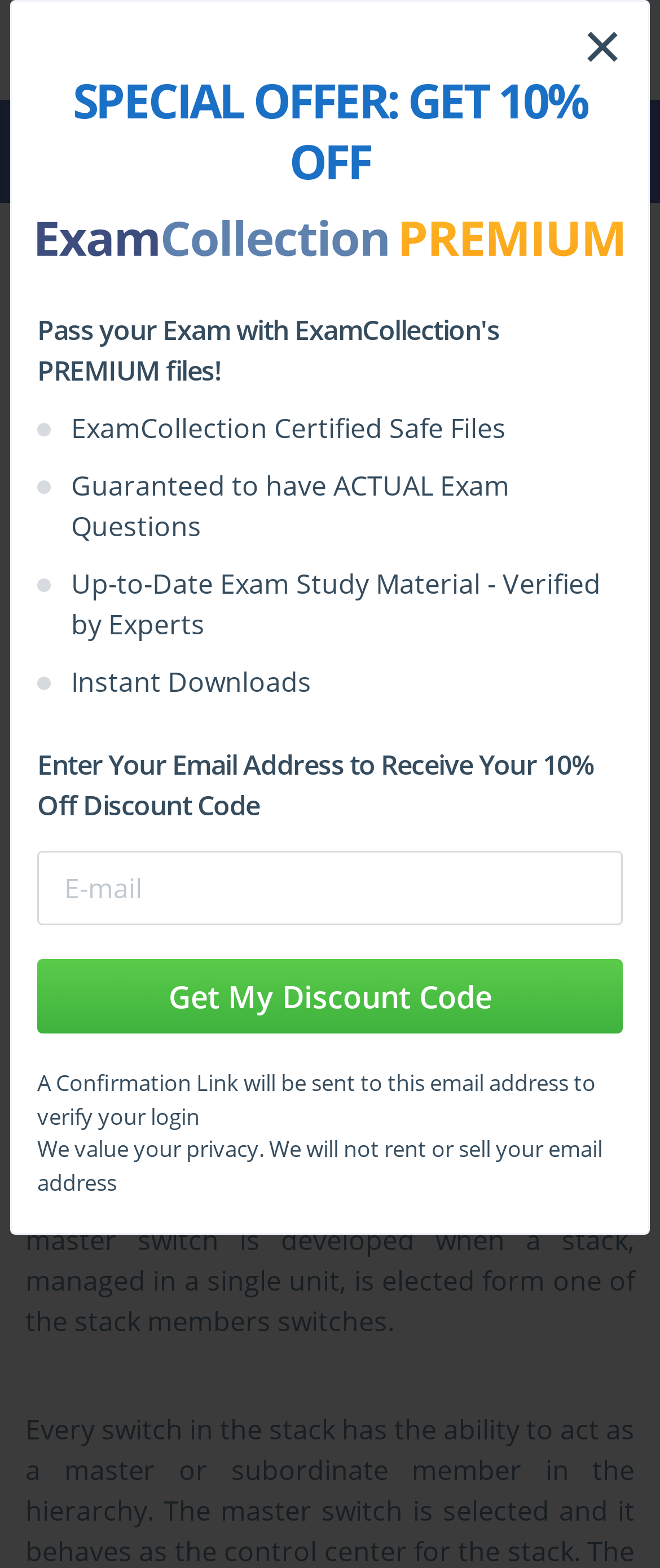Could you locate the bounding box coordinates for the section that should be clicked to accomplish this task: "Close the special offer popup".

[0.856, 0.006, 0.969, 0.054]